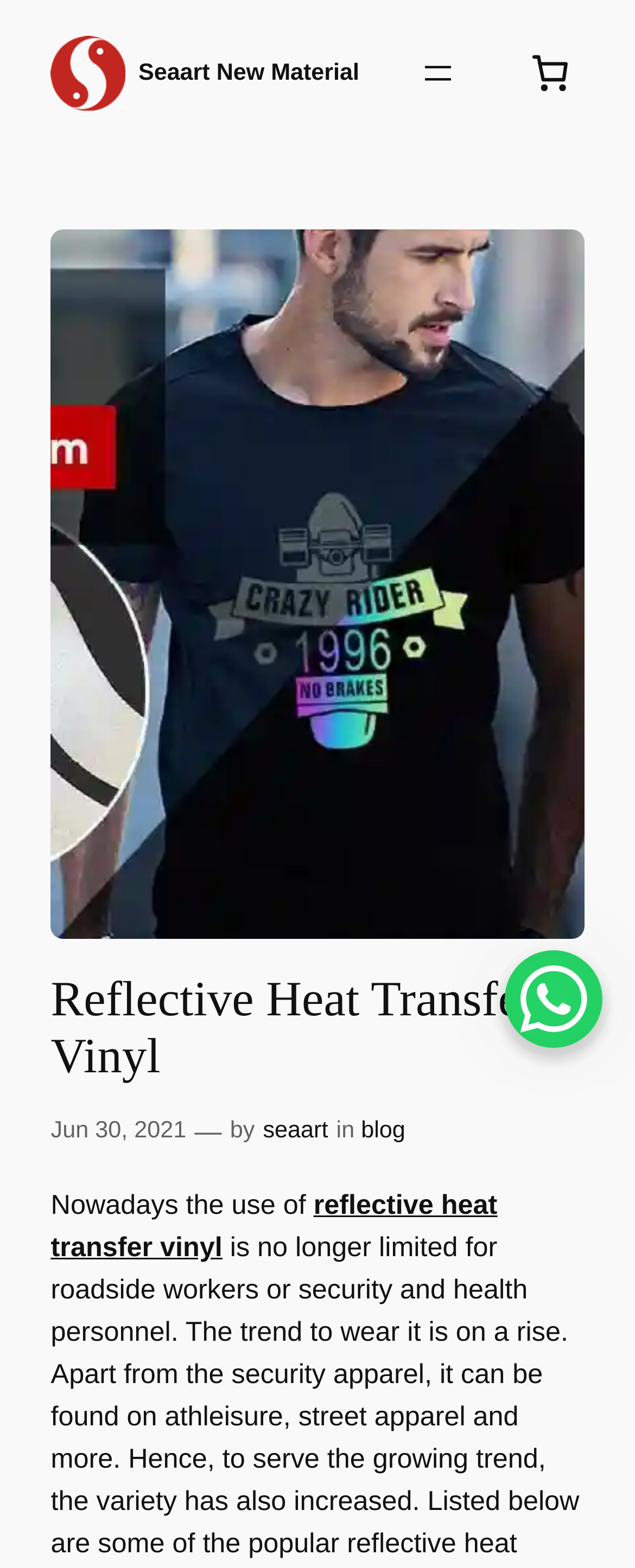Determine the bounding box coordinates for the area that should be clicked to carry out the following instruction: "Chat on WhatsApp".

[0.795, 0.606, 0.949, 0.668]